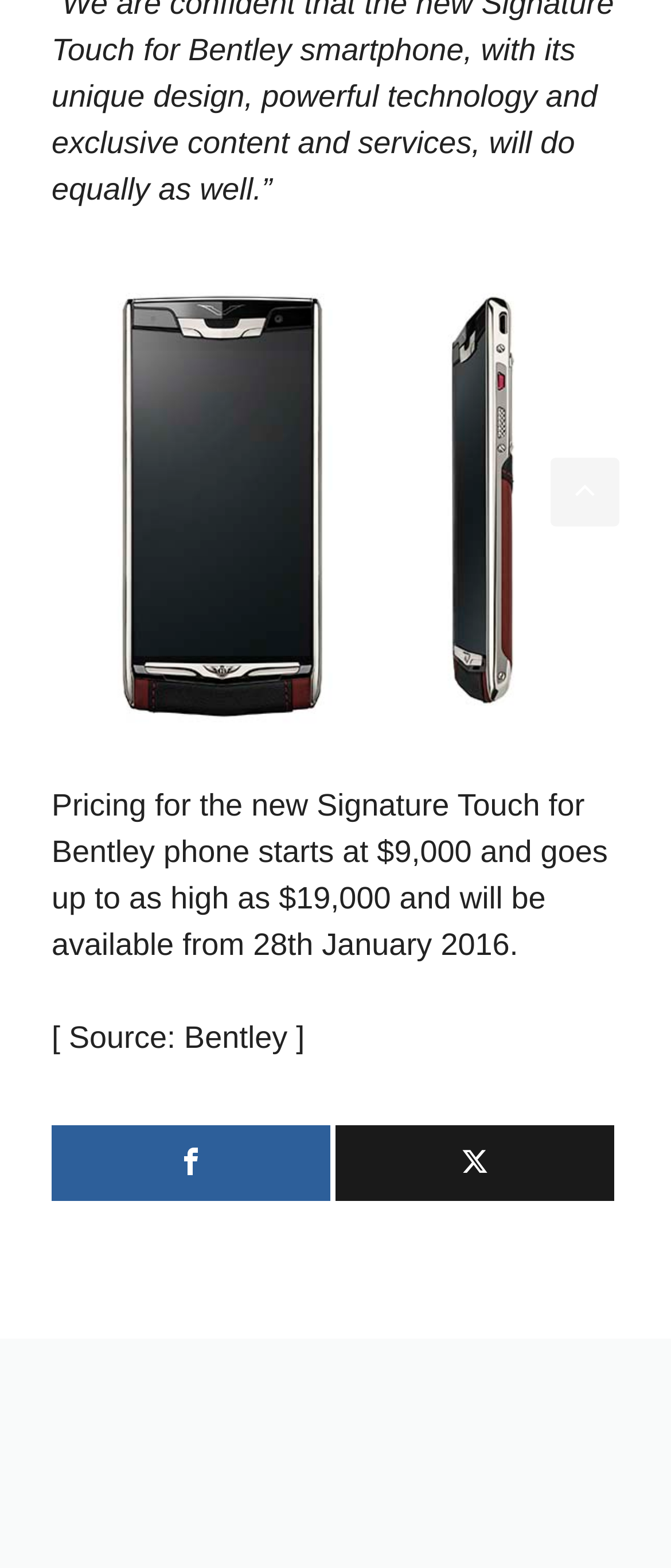What is the source of the information about the Vertu Signature Touch for Bentley phone?
Carefully examine the image and provide a detailed answer to the question.

The source of the information about the Vertu Signature Touch for Bentley phone can be found in the StaticText element with the text '[ Source: Bentley ]'.